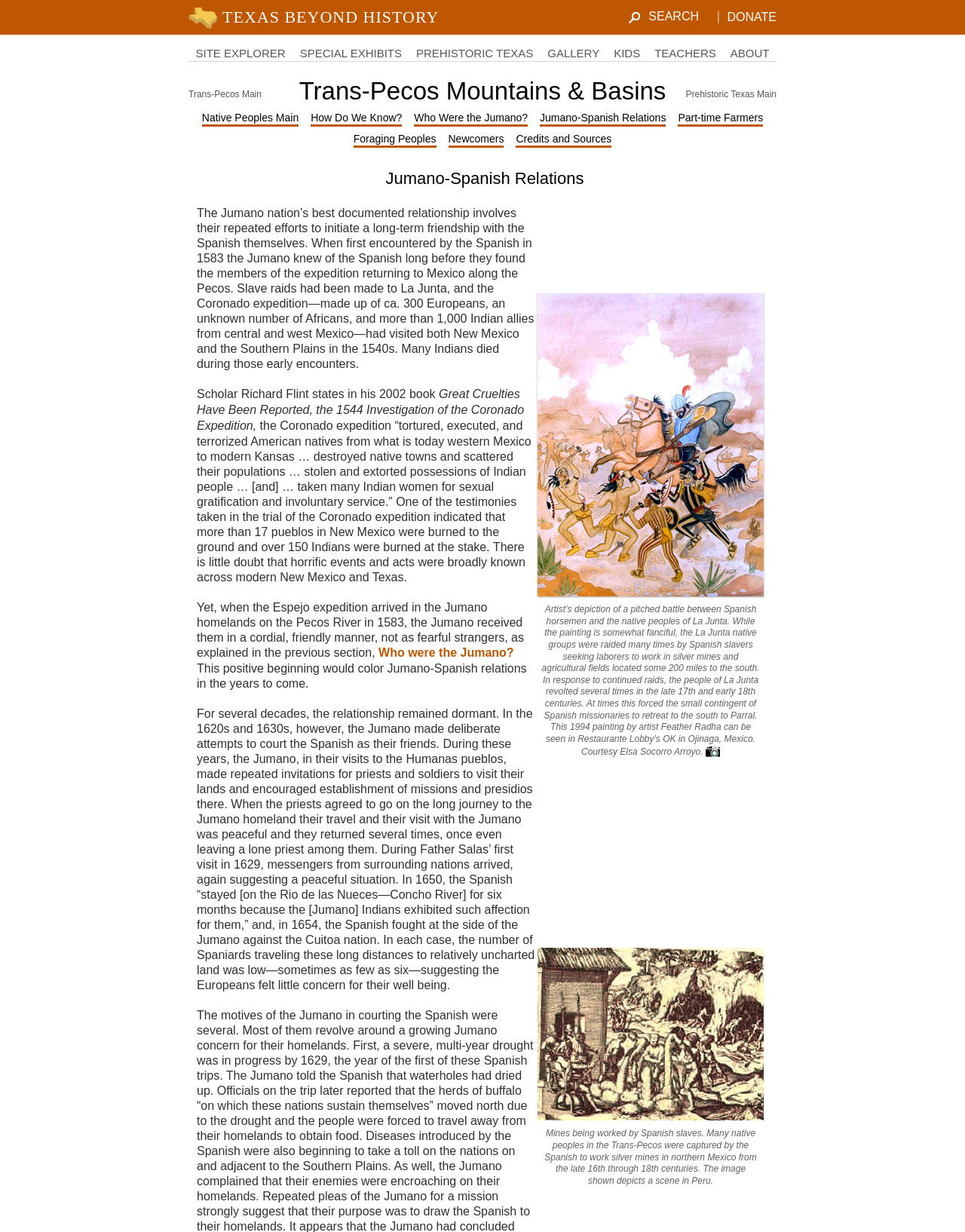Predict the bounding box for the UI component with the following description: "Kids".

[0.636, 0.038, 0.663, 0.048]